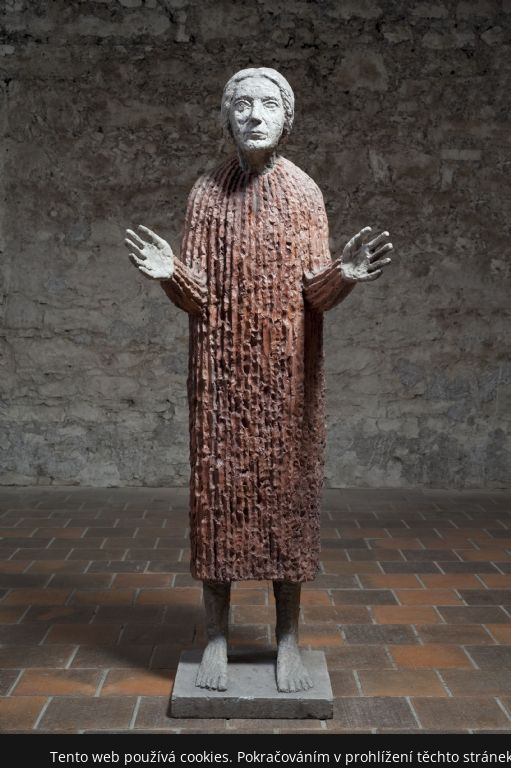What is the style of the face in the sculpture?
Using the image as a reference, give a one-word or short phrase answer.

Emotive and simple